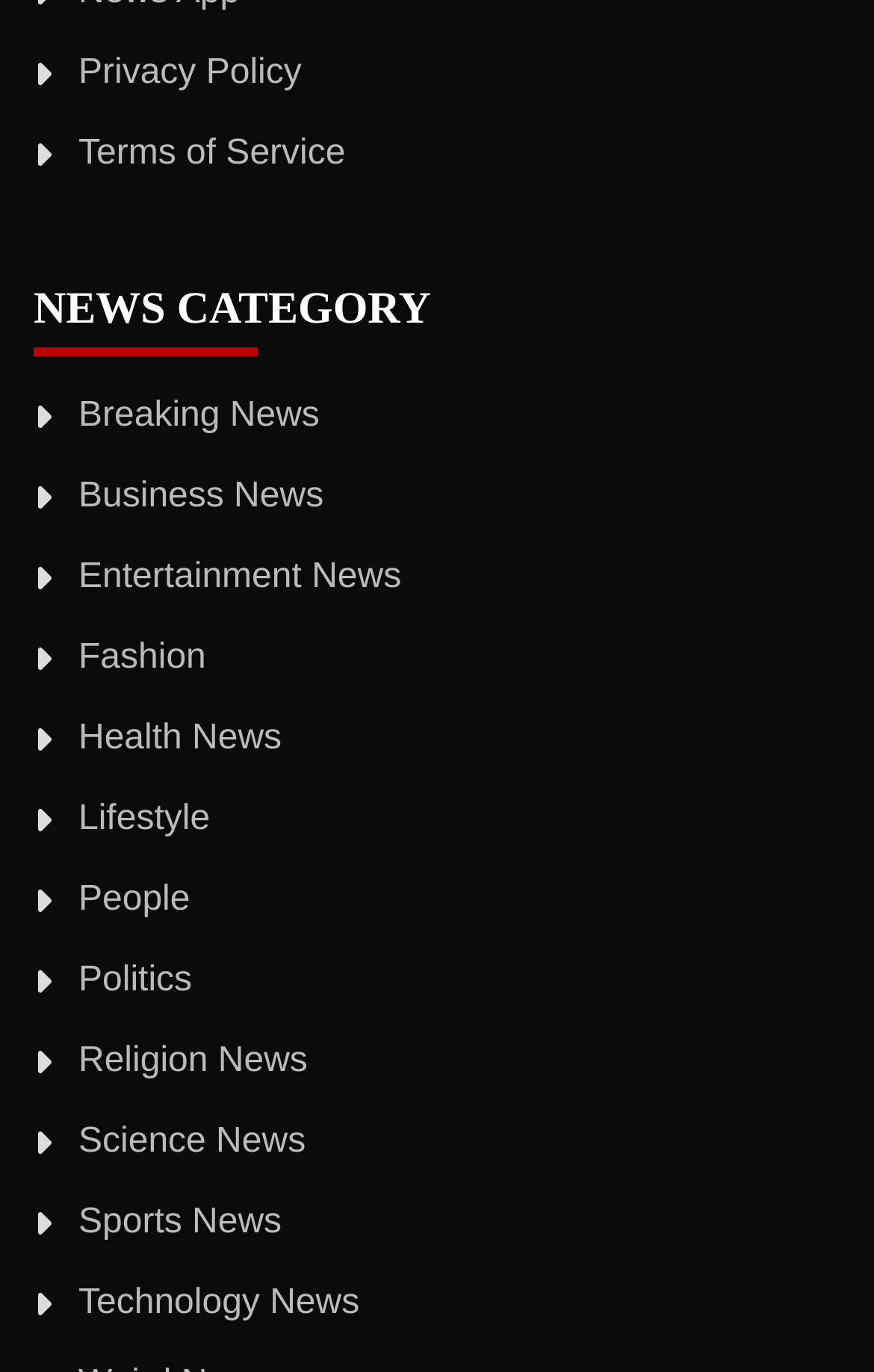Please determine the bounding box coordinates of the area that needs to be clicked to complete this task: 'Read Entertainment News'. The coordinates must be four float numbers between 0 and 1, formatted as [left, top, right, bottom].

[0.09, 0.406, 0.459, 0.434]